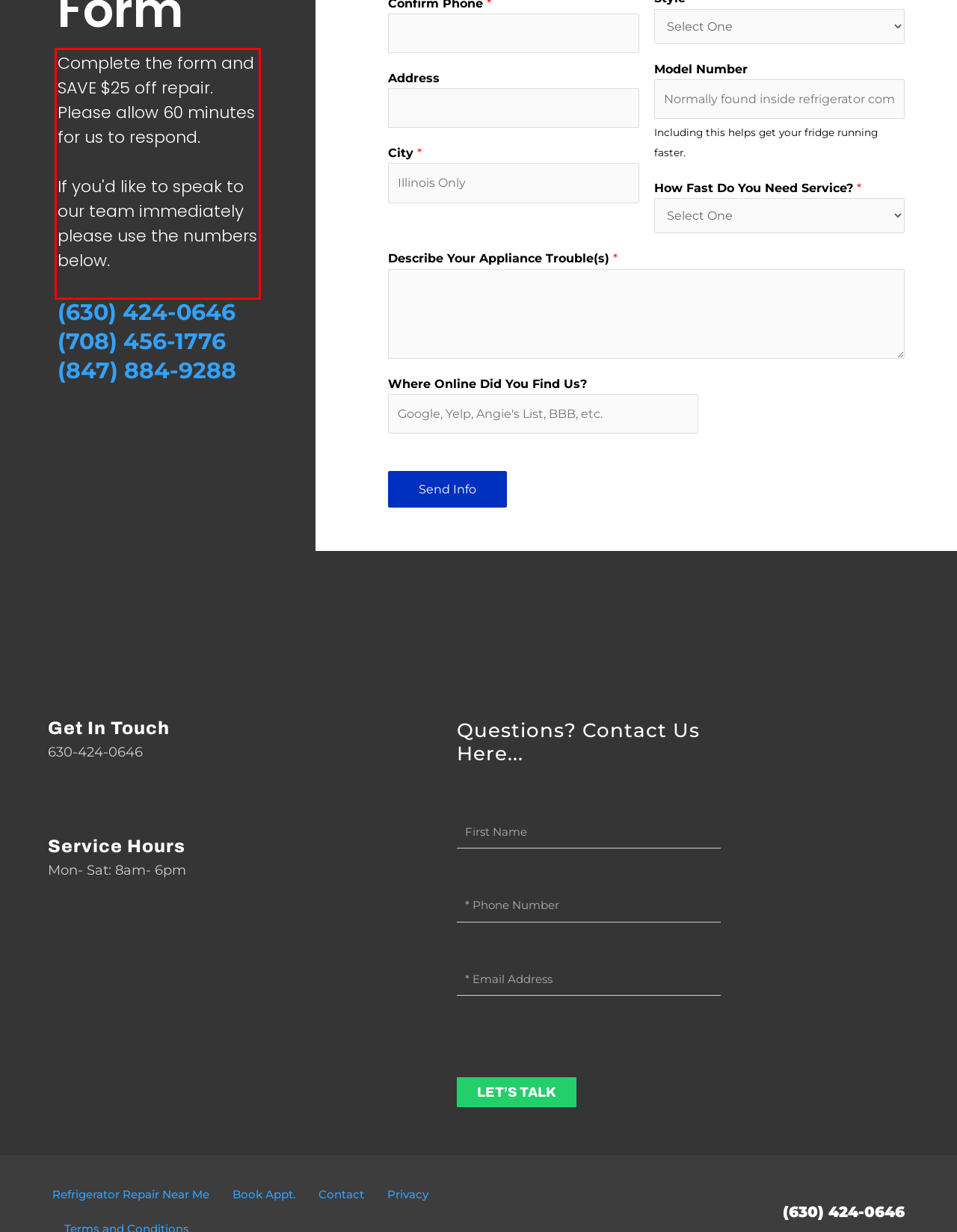Within the screenshot of a webpage, identify the red bounding box and perform OCR to capture the text content it contains.

Complete the form and SAVE $25 off repair. Please allow 60 minutes for us to respond. If you'd like to speak to our team immediately please use the numbers below.